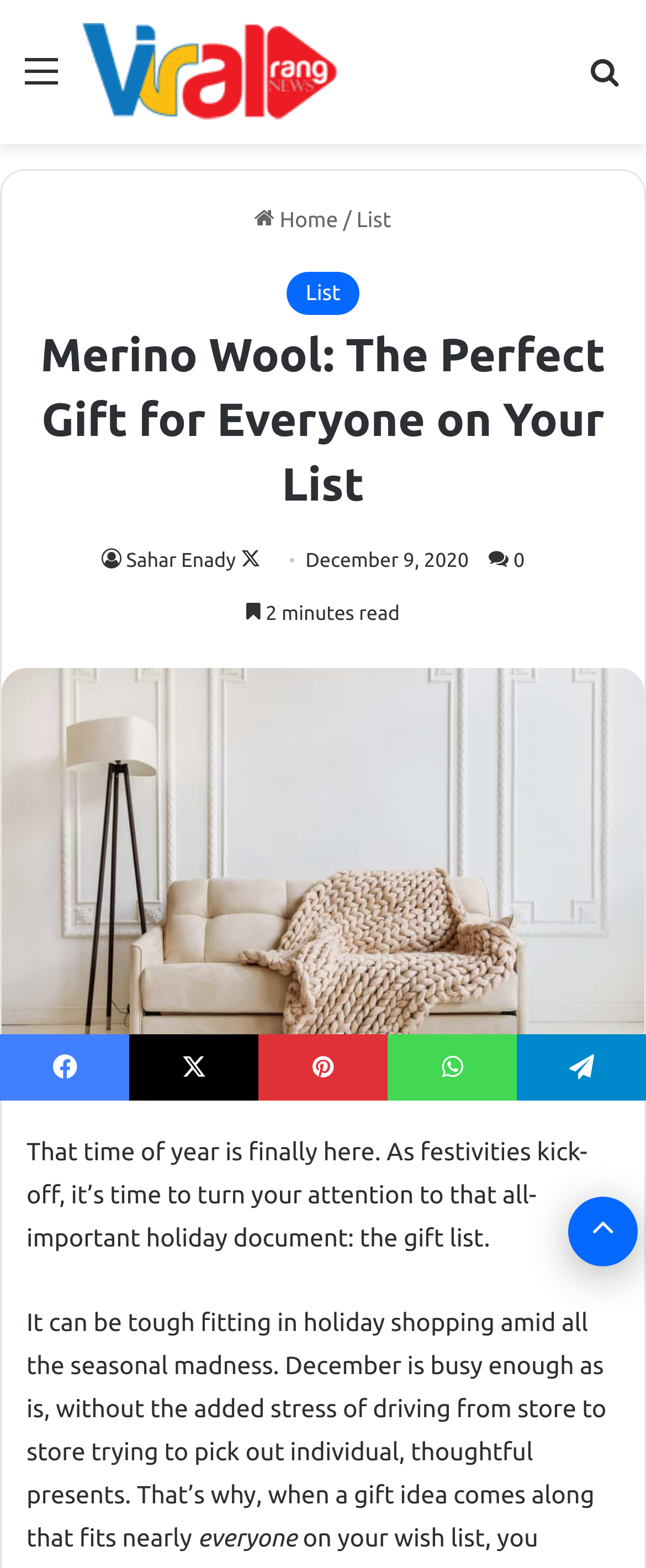Find the bounding box coordinates of the clickable region needed to perform the following instruction: "Click on the menu". The coordinates should be provided as four float numbers between 0 and 1, i.e., [left, top, right, bottom].

[0.038, 0.03, 0.09, 0.077]